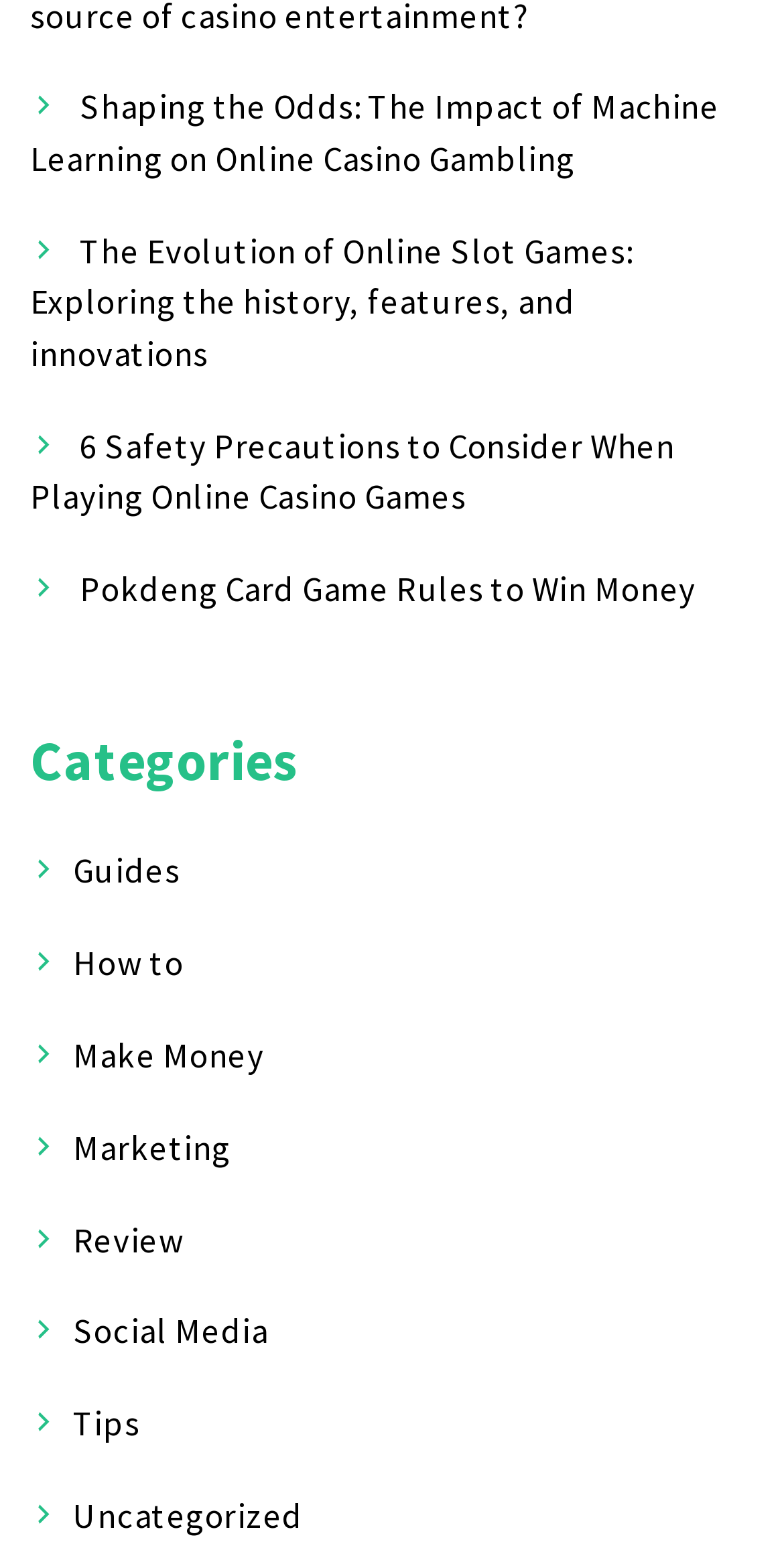Find and provide the bounding box coordinates for the UI element described here: "Social Media". The coordinates should be given as four float numbers between 0 and 1: [left, top, right, bottom].

[0.093, 0.839, 0.342, 0.868]